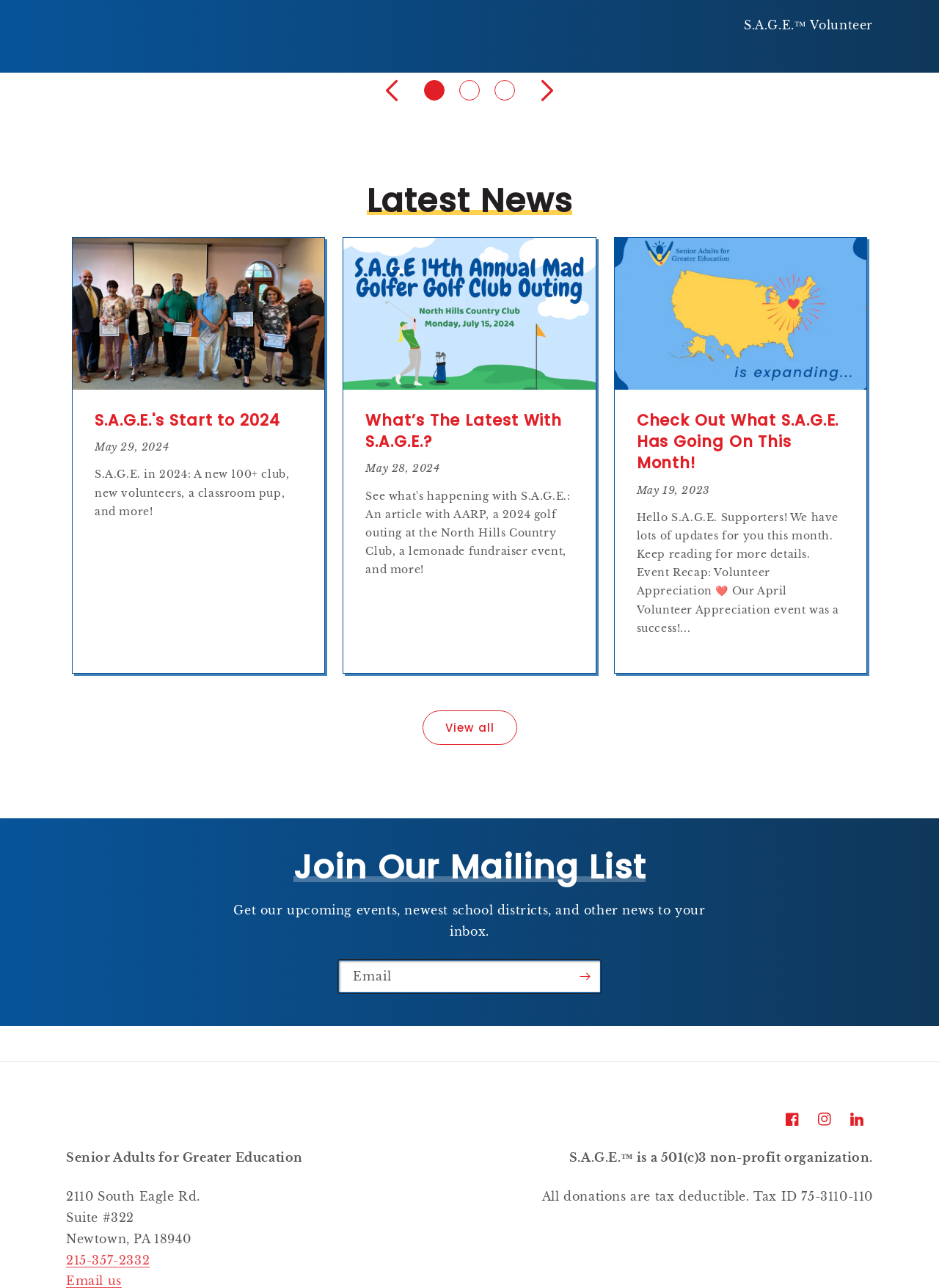Determine the bounding box coordinates of the element that should be clicked to execute the following command: "Read 'S.A.G.E.'s Start to 2024'".

[0.101, 0.318, 0.322, 0.335]